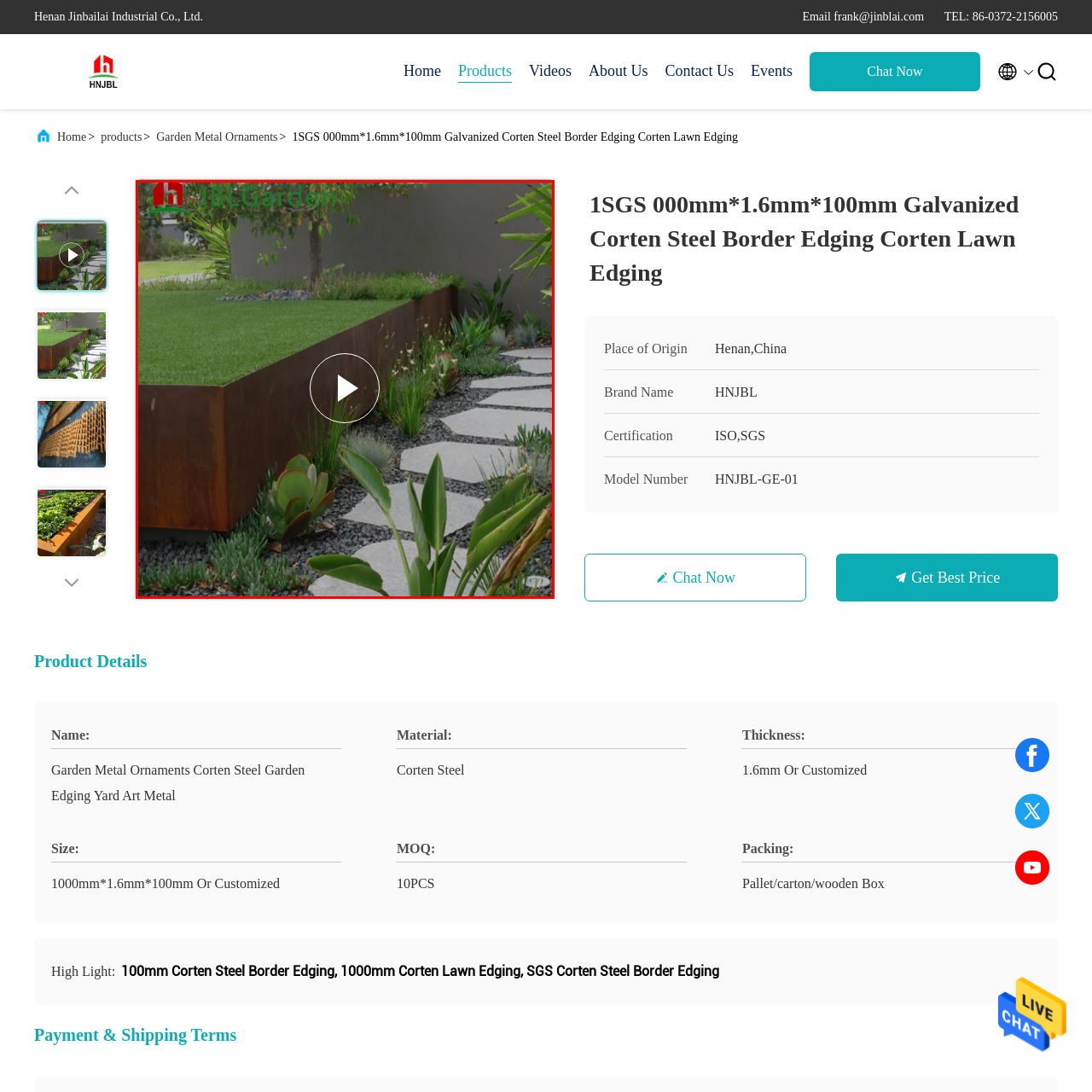Focus on the image confined within the red boundary and provide a single word or phrase in response to the question:
What is the color of the grass in the image?

Vibrant green